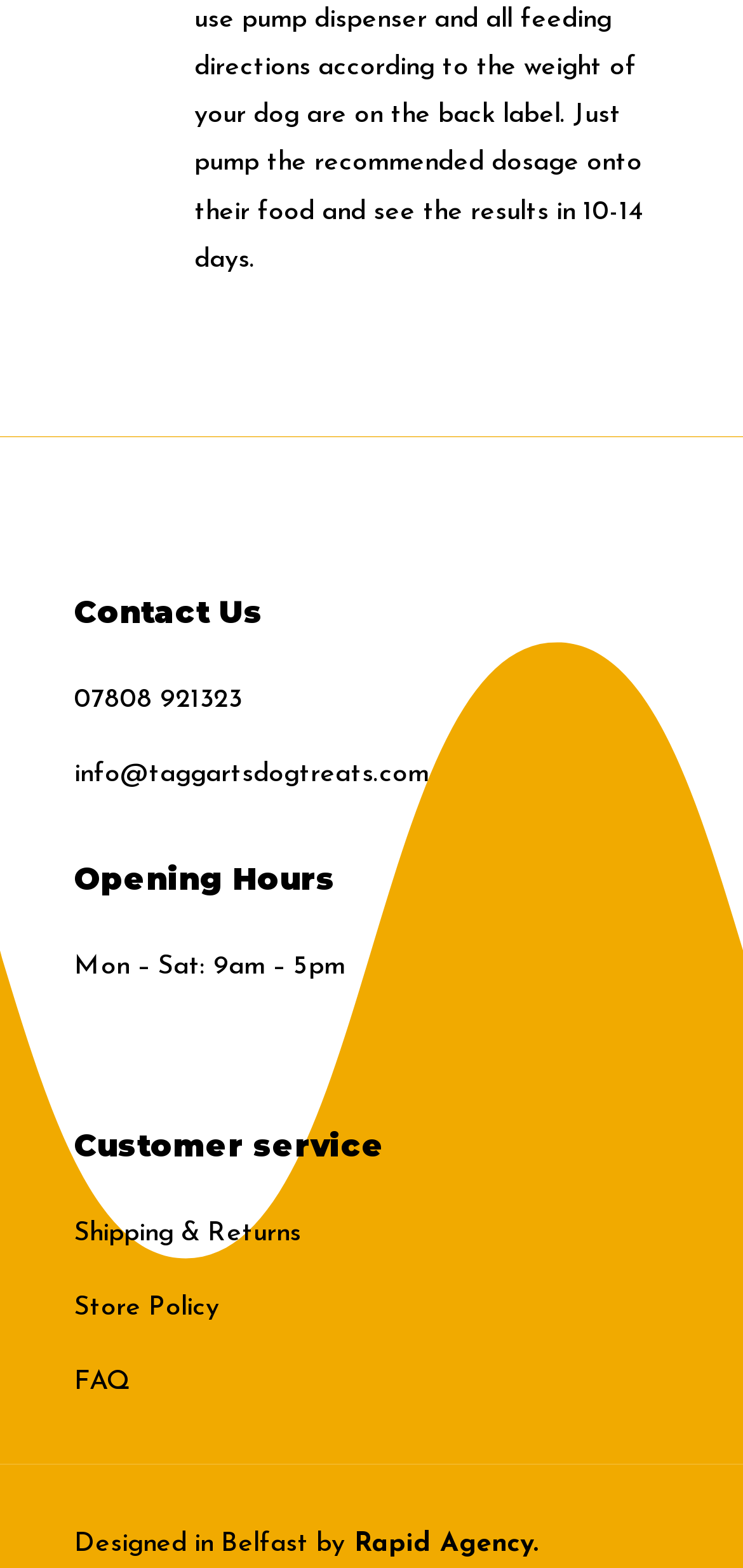Look at the image and give a detailed response to the following question: What is the phone number to contact?

I found the phone number by looking at the link element with the text '07808 921323' which is located below the 'Contact Us' heading.